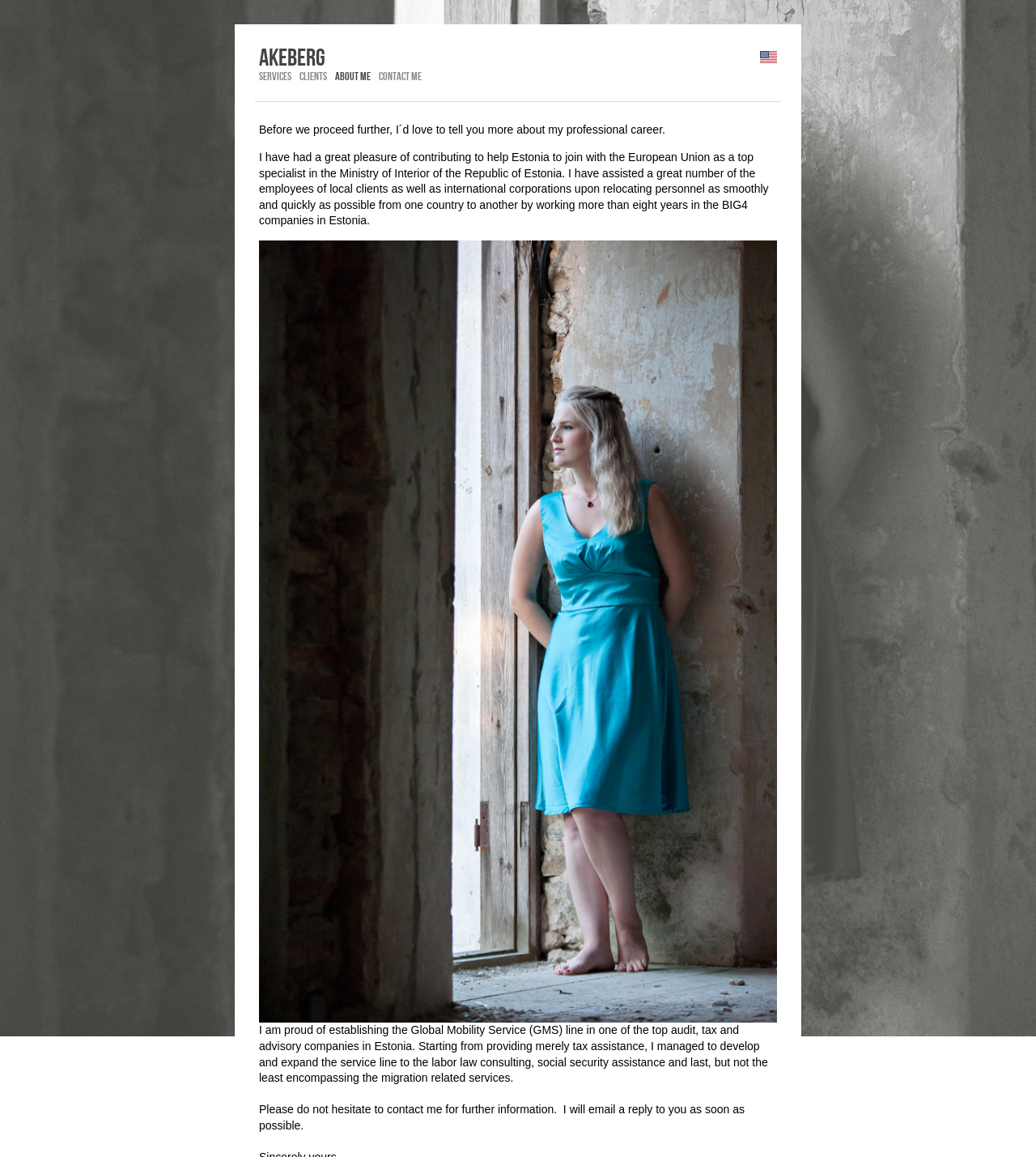Can you identify and provide the main heading of the webpage?

mobility management, tax & migration assistance